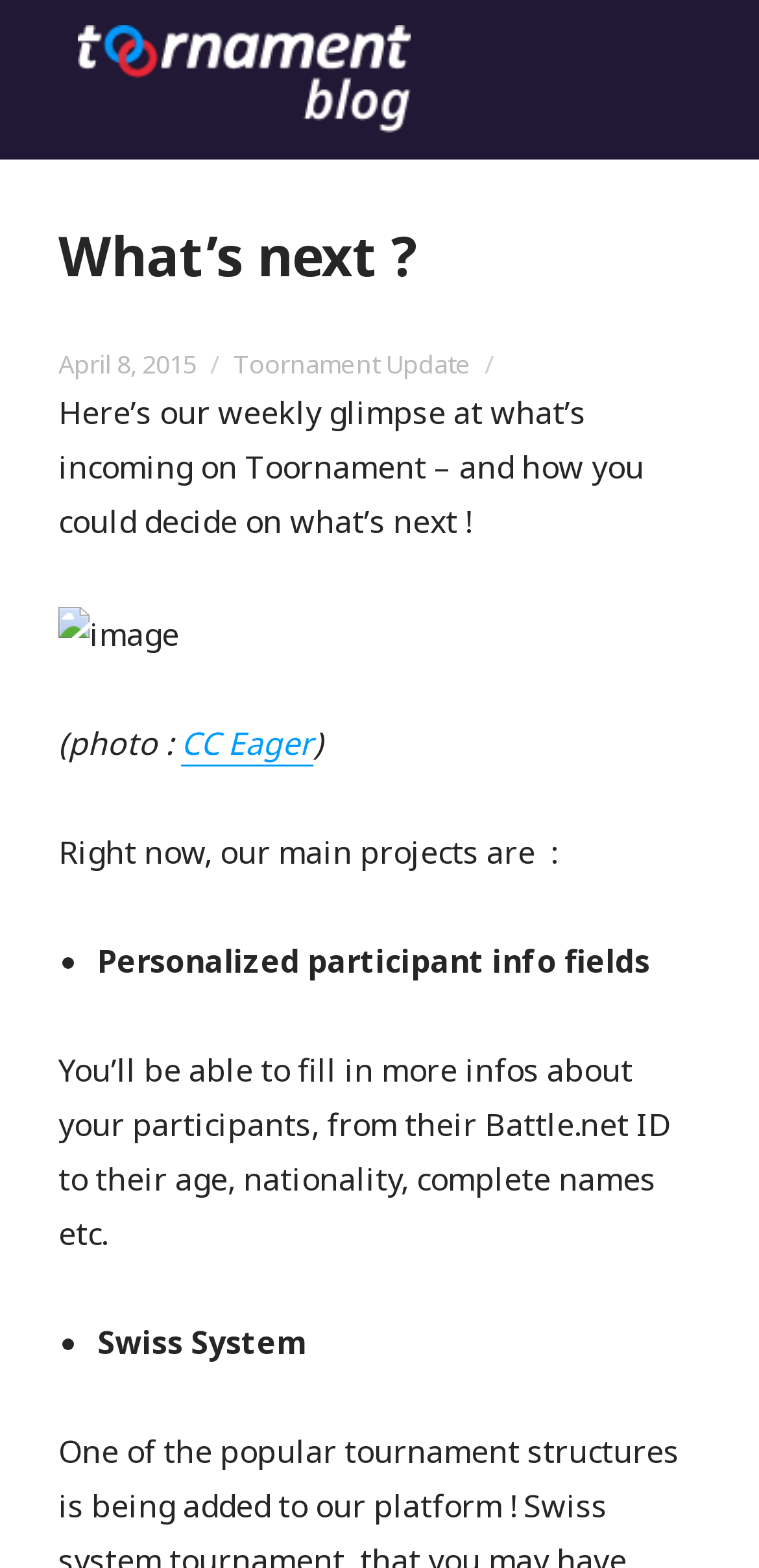What is the author of the blog post? Using the information from the screenshot, answer with a single word or phrase.

Not specified